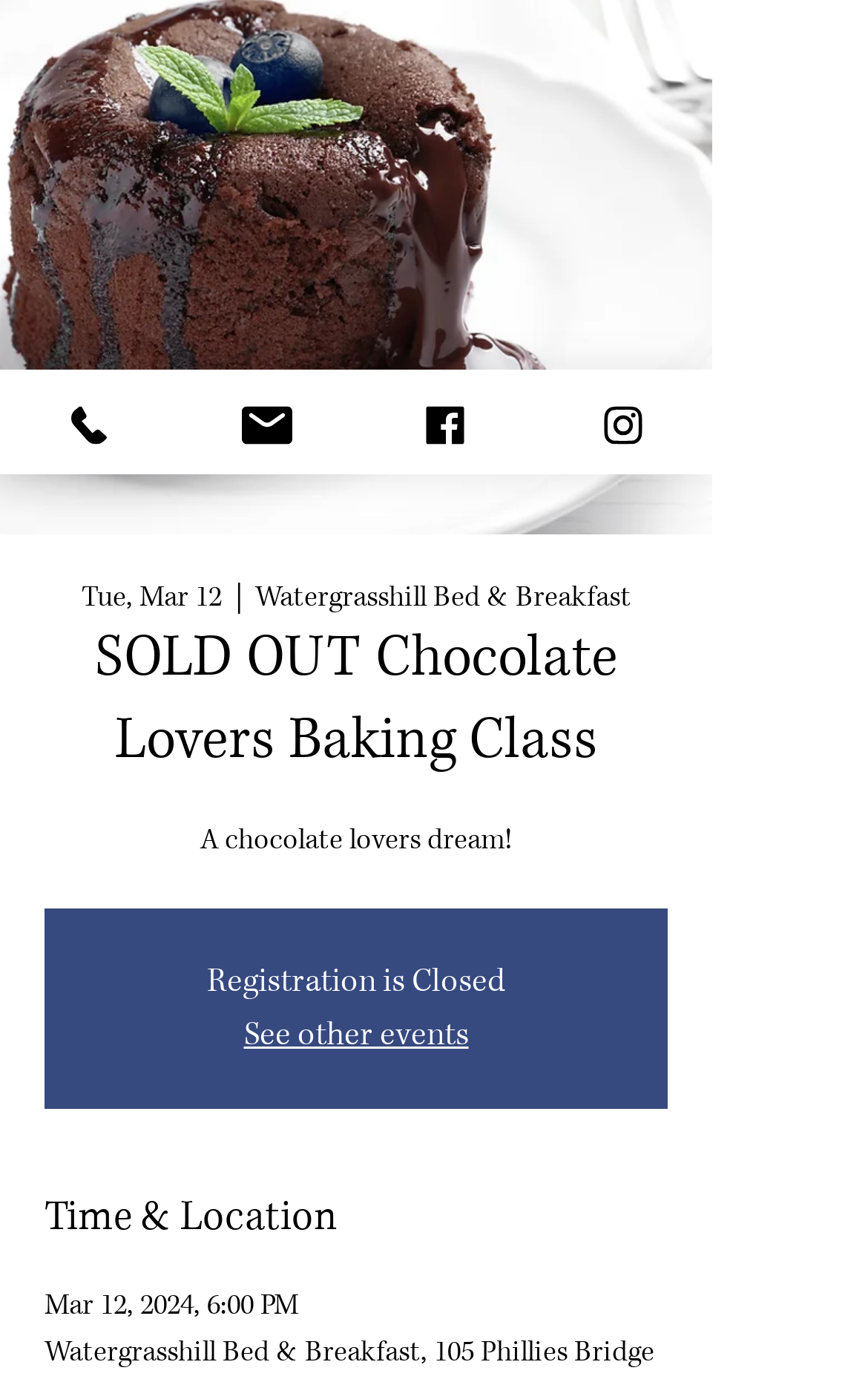Find the bounding box coordinates corresponding to the UI element with the description: "New Mexico". The coordinates should be formatted as [left, top, right, bottom], with values as floats between 0 and 1.

None